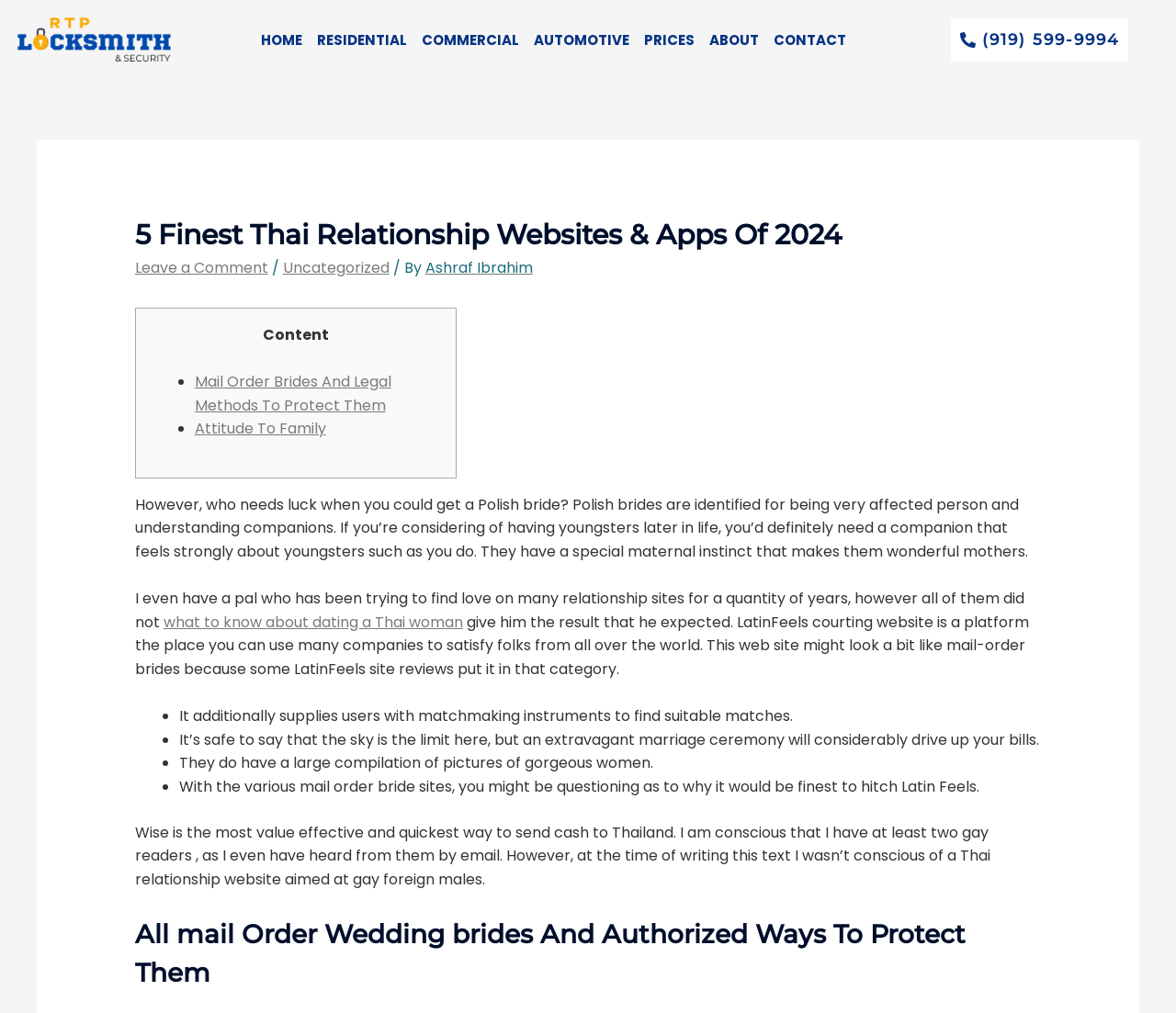Provide a comprehensive description of the webpage.

This webpage appears to be a blog post or article about mail-order brides and online dating, specifically focusing on Thai relationships and websites. At the top of the page, there is a logo and a navigation menu with links to different sections of the website, including "HOME", "RESIDENTIAL", "COMMERCIAL", "AUTOMOTIVE", "PRICES", "ABOUT", and "CONTACT". 

Below the navigation menu, there is a header section with a phone number and a title "5 Finest Thai Relationship Websites & Apps Of 2024". Underneath the title, there are links to leave a comment, a category label "Uncategorized", and the author's name "Ashraf Ibrahim". 

The main content of the page is divided into sections, with a table layout containing a list of points or features. The first section discusses the benefits of Polish brides, describing them as patient and understanding companions. 

The following sections appear to be a personal anecdote about a friend's experience with online dating, followed by a description of the LatinFeels dating website and its features. The website is presented as a platform for meeting people from around the world, with matchmaking tools and a large compilation of photos of beautiful women. 

The article also mentions the costs associated with extravagant weddings and the importance of finding a suitable match. Additionally, there is a section discussing the Wise service as a cost-effective and fast way to send money to Thailand. 

Finally, there is a heading "All mail Order Wedding brides And Authorized Ways To Protect Them" at the bottom of the page, which may be a subheading or a title for a related article or section.